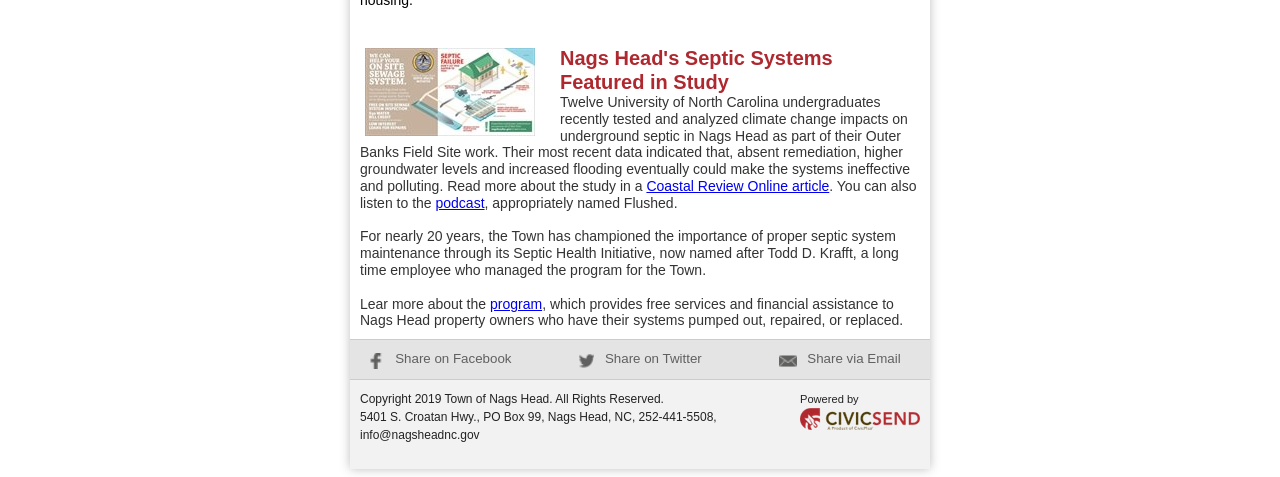Given the description: "Coastal Review Online article", determine the bounding box coordinates of the UI element. The coordinates should be formatted as four float numbers between 0 and 1, [left, top, right, bottom].

[0.505, 0.373, 0.648, 0.407]